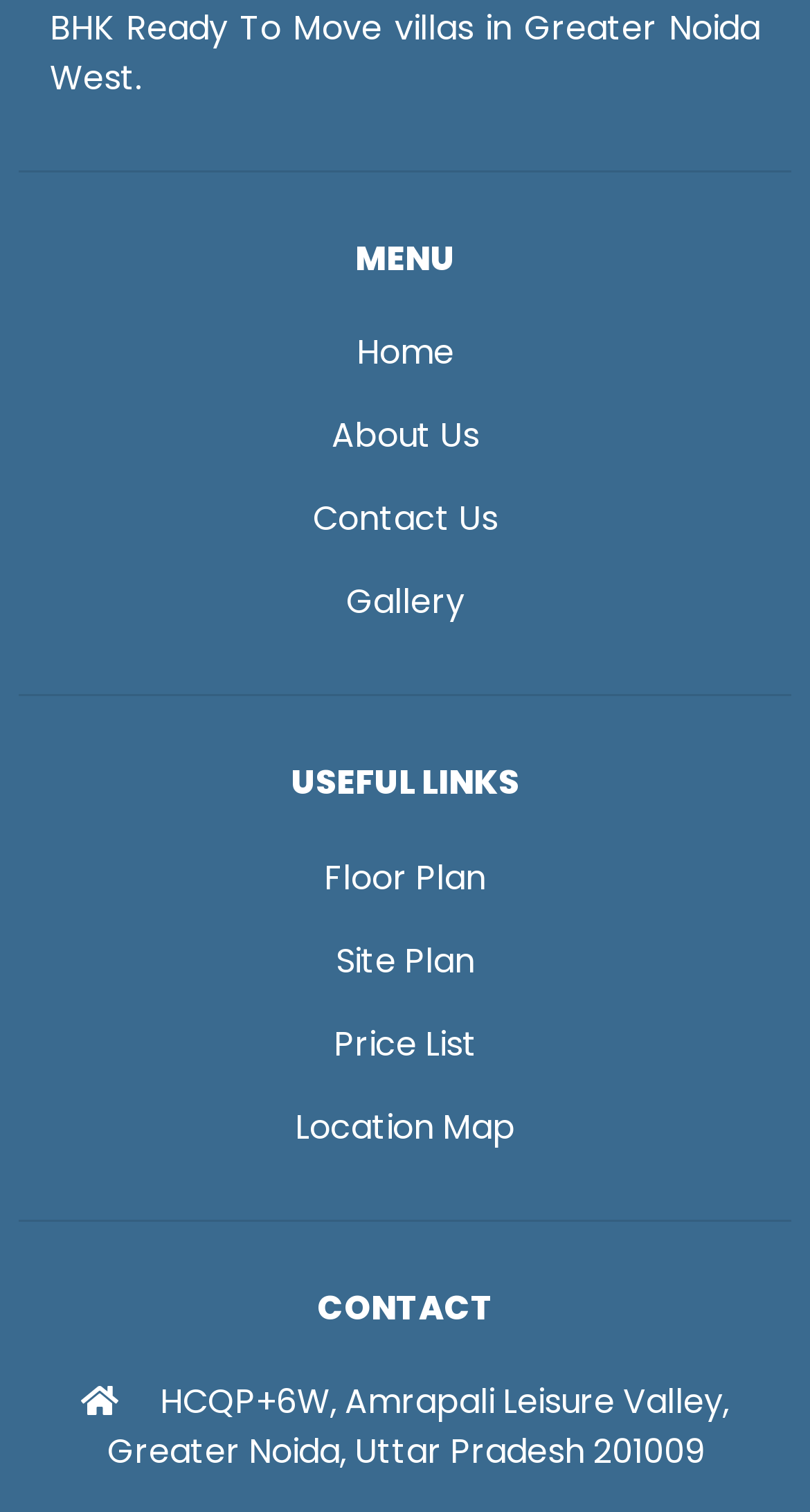Examine the image carefully and respond to the question with a detailed answer: 
What is the first menu item?

The first menu item can be found by looking at the menu section, which is denoted by the heading 'MENU'. The first link under this heading is 'Home'.